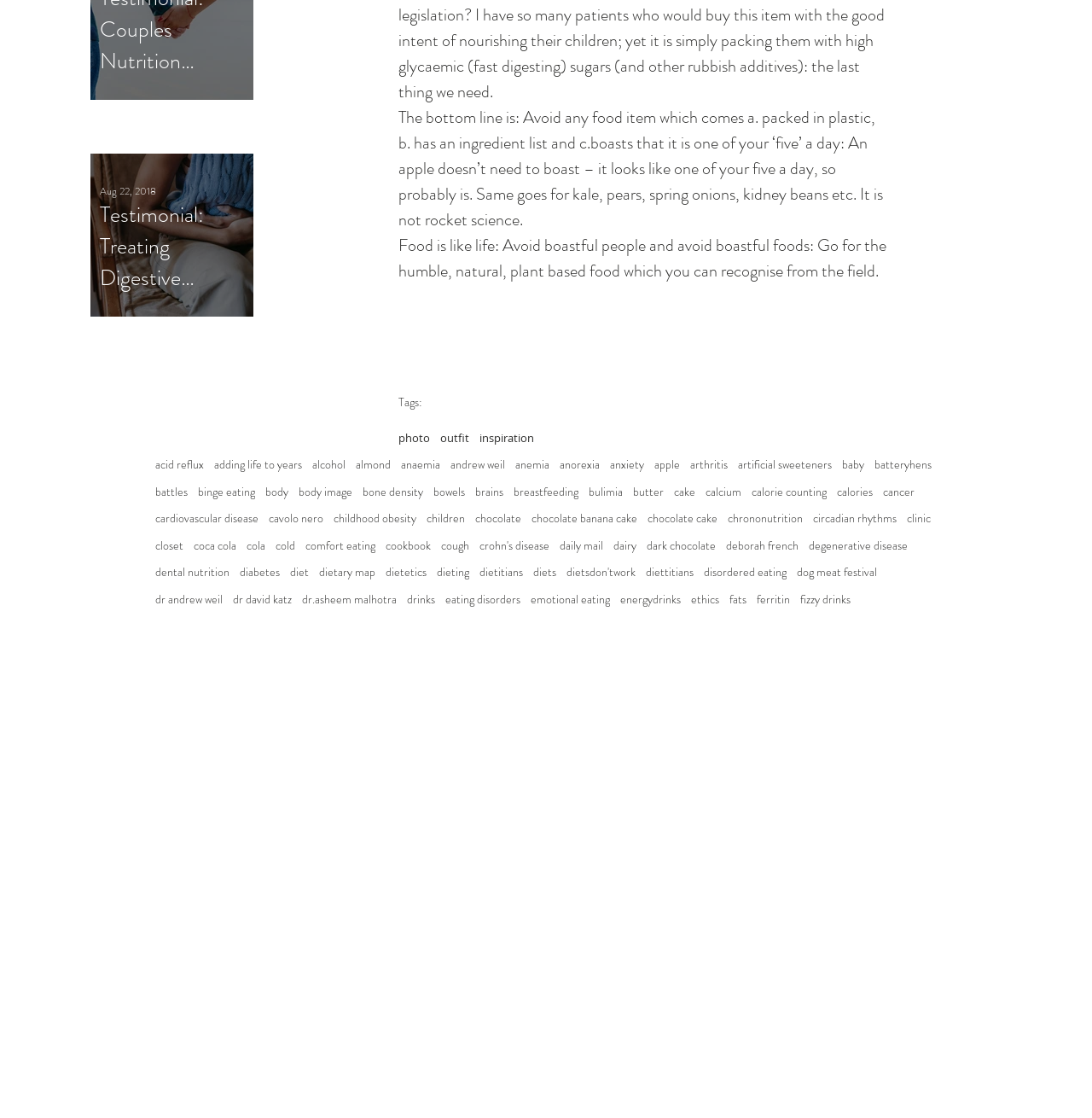What is the topic of the testimonial?
Using the image as a reference, deliver a detailed and thorough answer to the question.

I inferred this answer by looking at the text 'Testimonial: Treating Digestive Problems Naturally' which is the title of the testimonial section on the webpage.